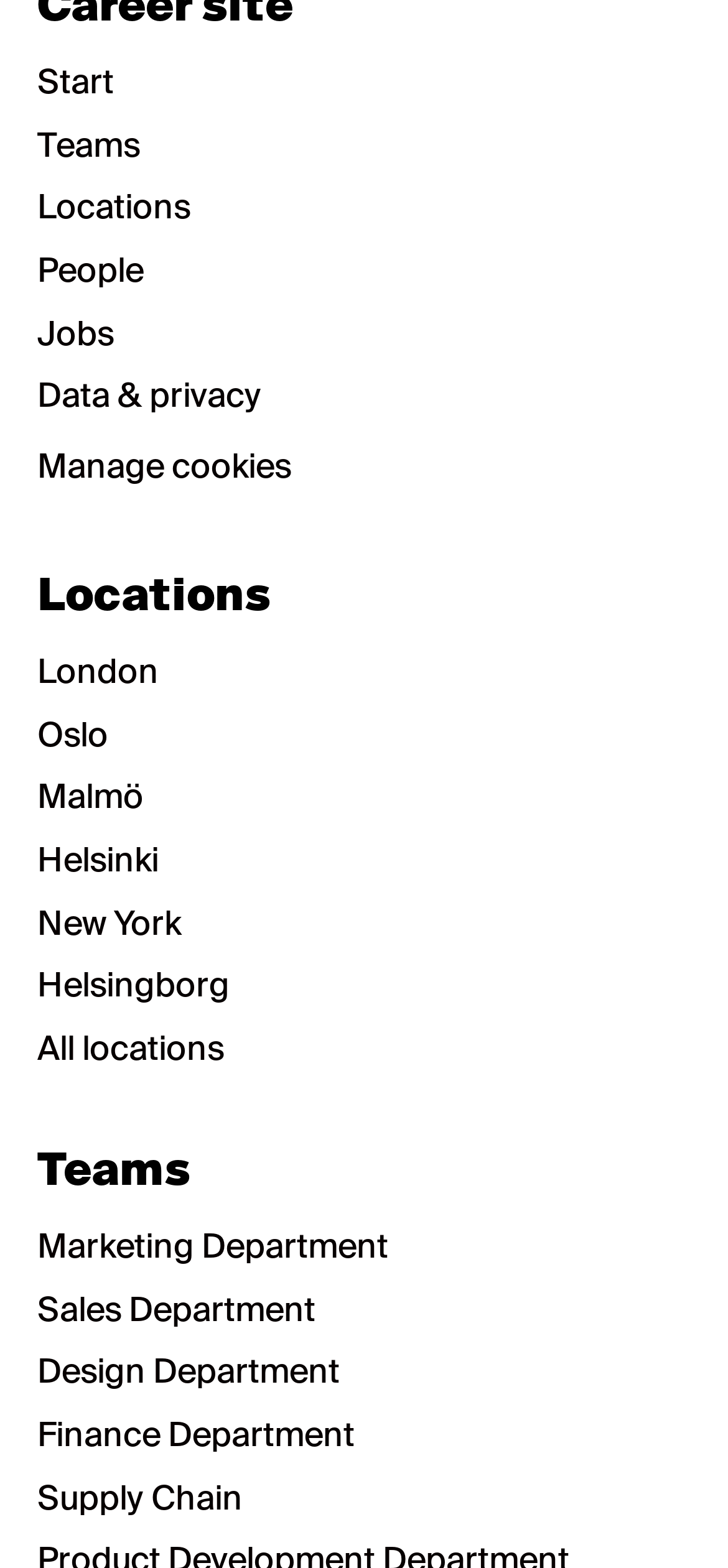Determine the bounding box coordinates of the clickable element to achieve the following action: 'Click on Start'. Provide the coordinates as four float values between 0 and 1, formatted as [left, top, right, bottom].

[0.051, 0.038, 0.156, 0.069]